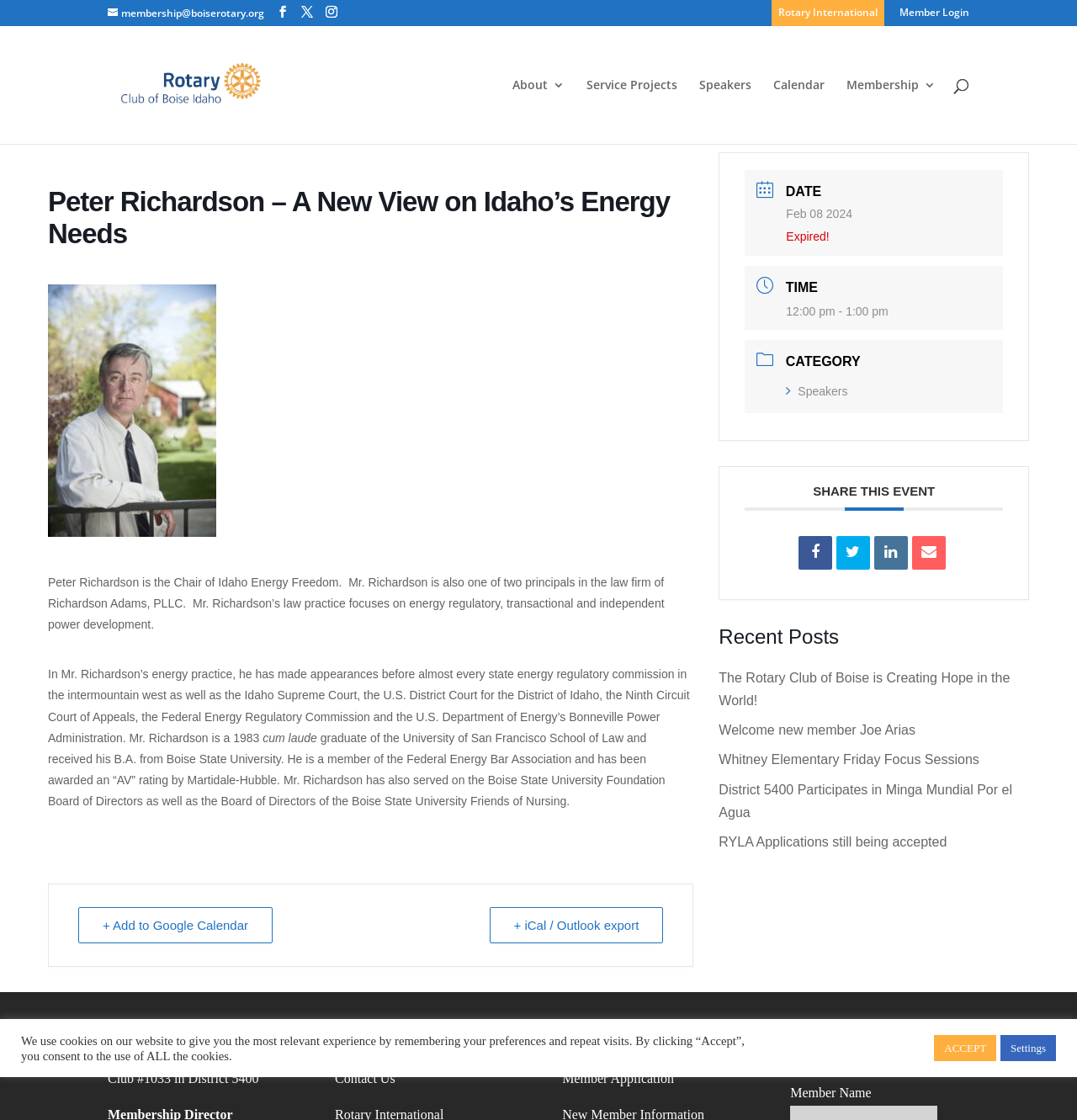Extract the bounding box coordinates of the UI element described: "alt="Rotary Club of Boise"". Provide the coordinates in the format [left, top, right, bottom] with values ranging from 0 to 1.

[0.103, 0.066, 0.37, 0.083]